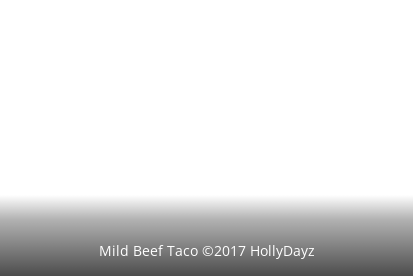With reference to the image, please provide a detailed answer to the following question: Where was the food tour held?

According to the caption, the Mild Beef Taco was part of a food tour in Napa, California, which showcased the delightful offerings from food trucks in the area.